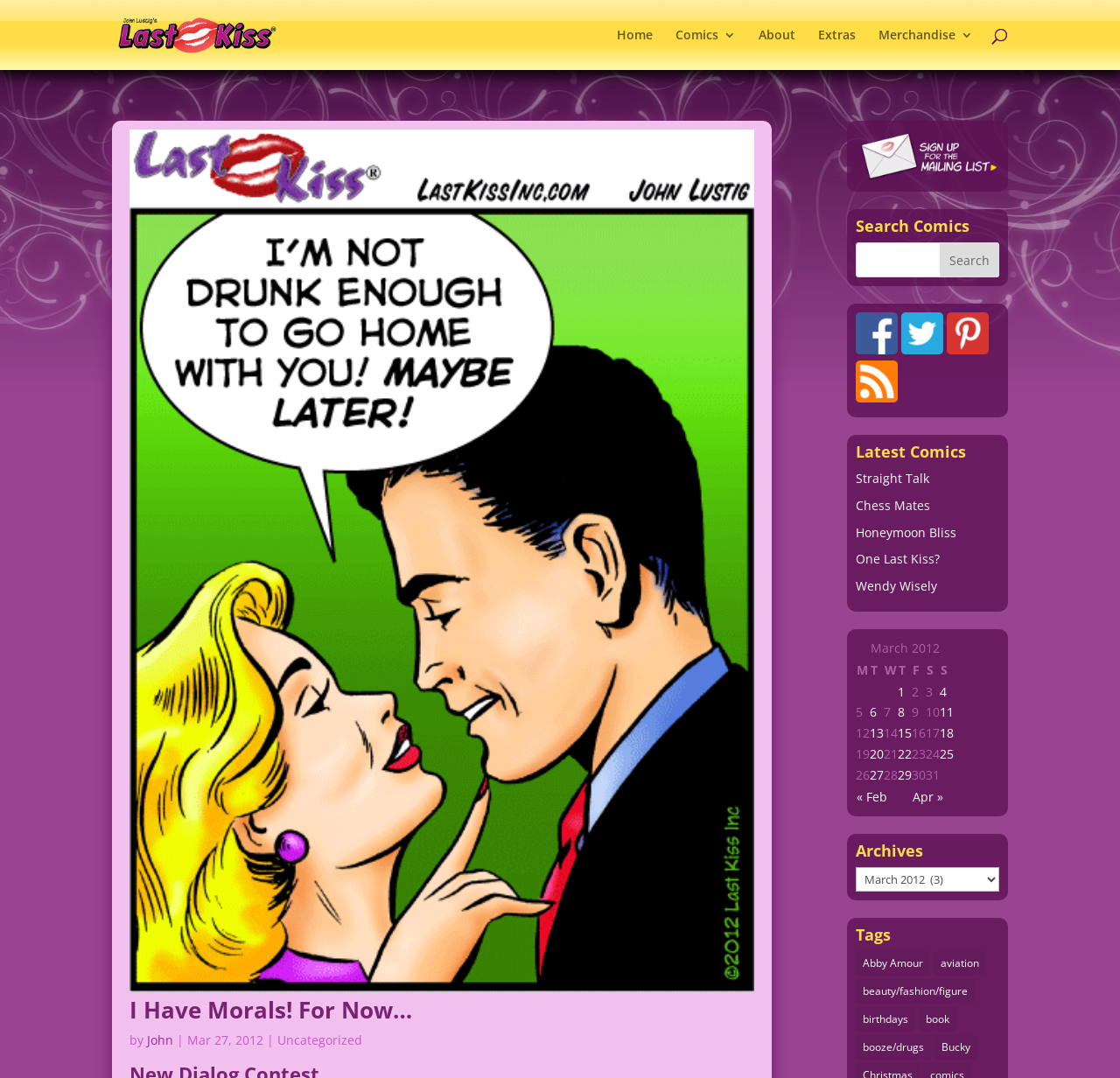How many links are there in the navigation menu? From the image, respond with a single word or brief phrase.

5